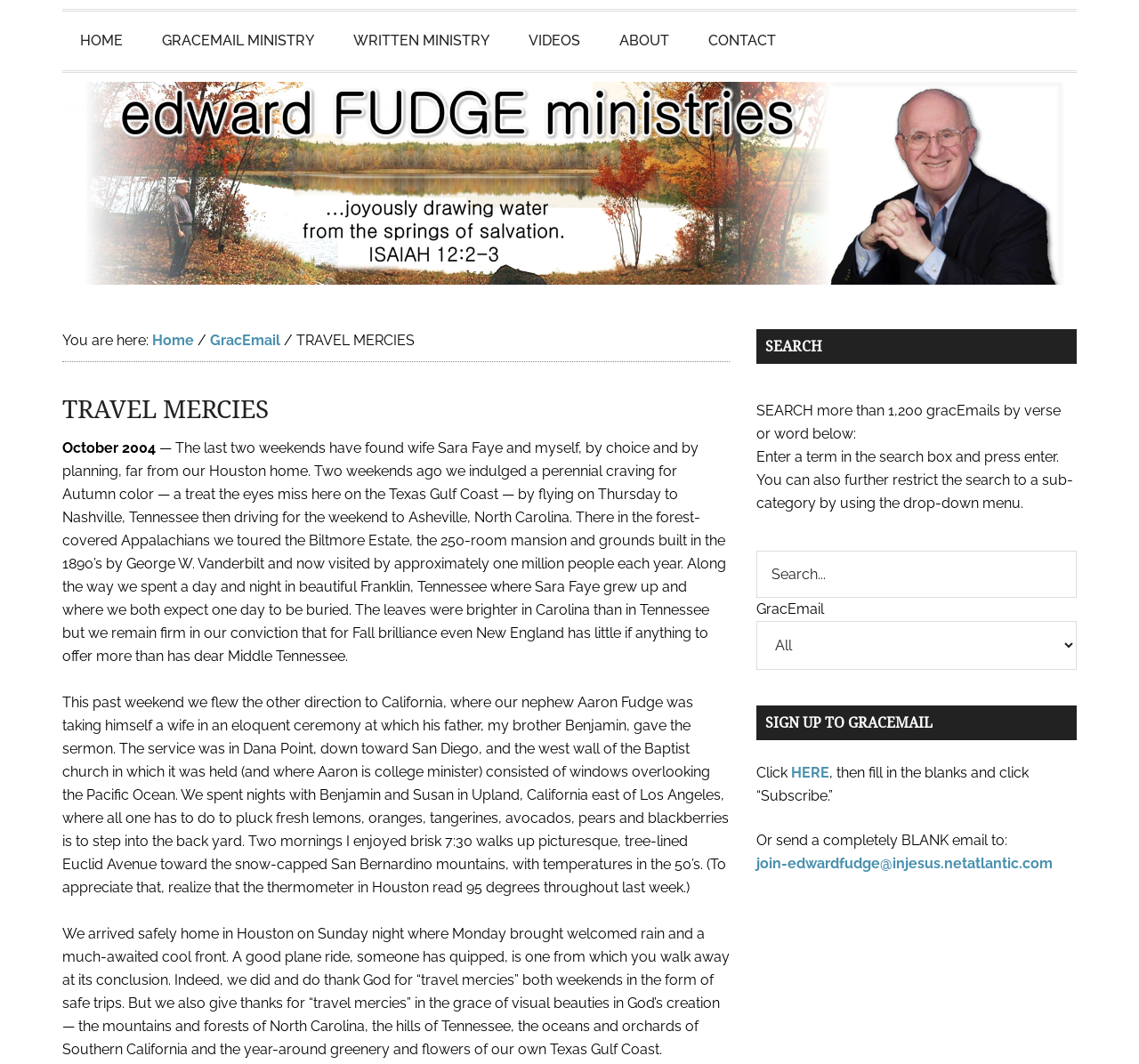Find the bounding box coordinates for the area that must be clicked to perform this action: "Click VIDEOS".

[0.448, 0.011, 0.525, 0.066]